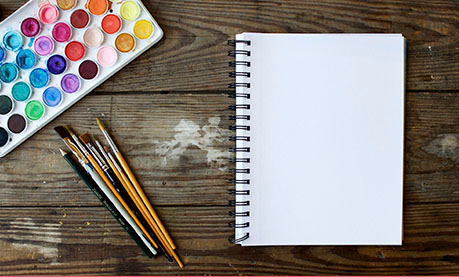What type of brushes are surrounding the sketchbook?
Based on the image, provide a one-word or brief-phrase response.

Several brushes